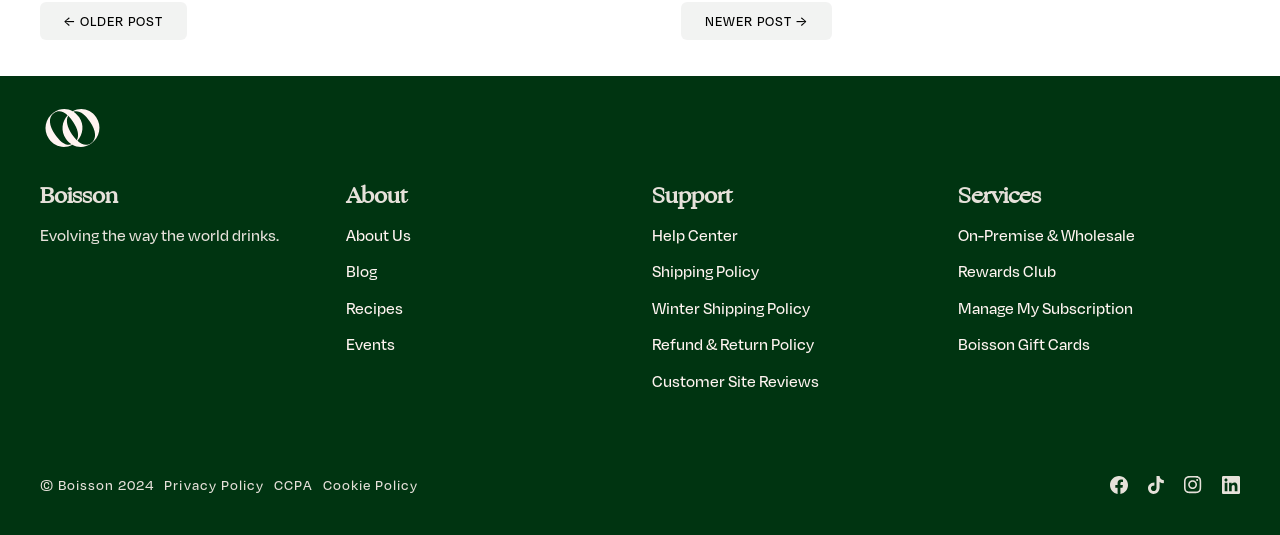What is the name of the company?
Refer to the image and give a detailed answer to the query.

The name of the company can be found in multiple places on the webpage, including the top-left corner where it says 'Boisson' with an image, and also in the footer section where it says '© Boisson 2024'.